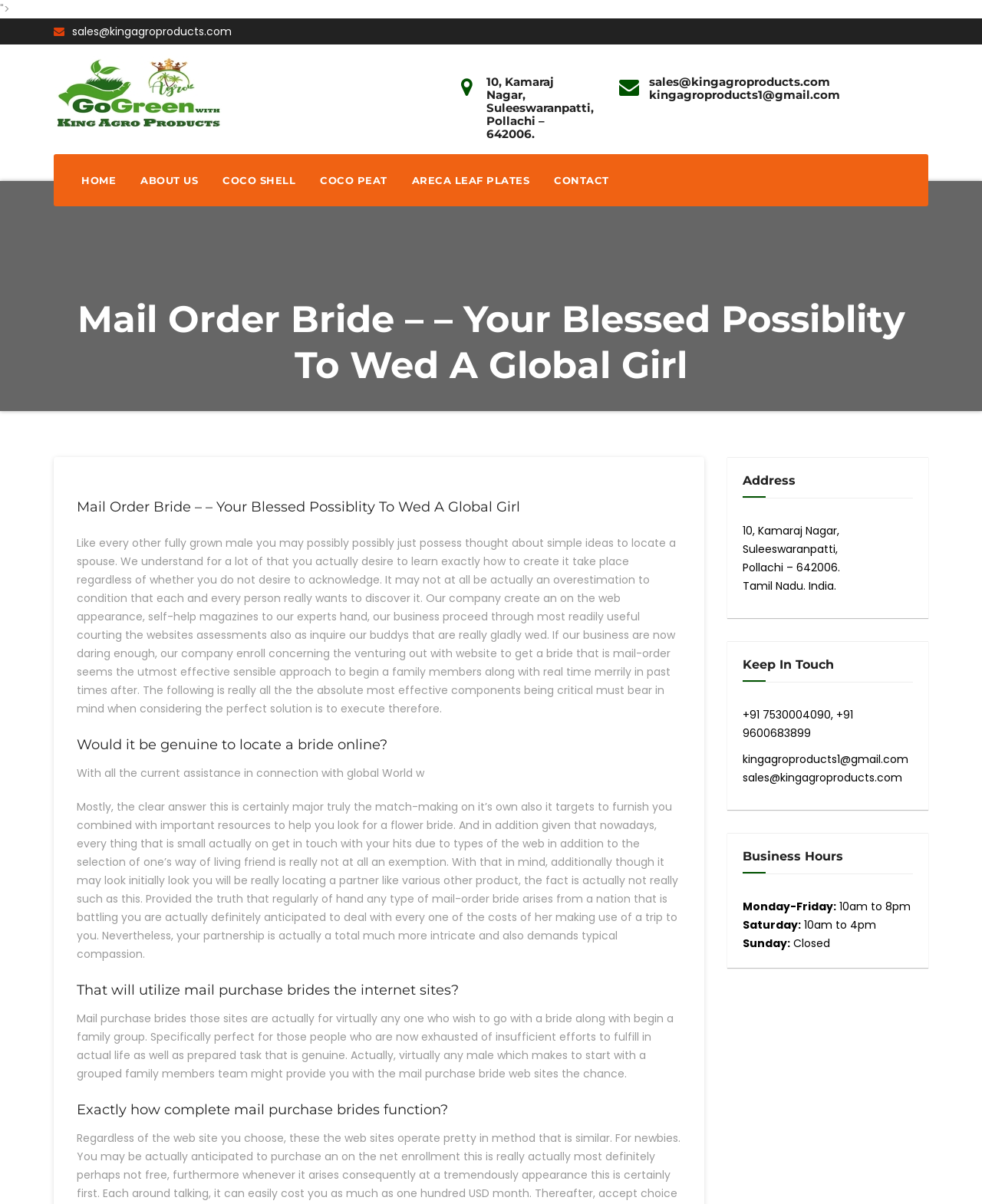Pinpoint the bounding box coordinates of the element to be clicked to execute the instruction: "Contact through 'sales@kingagroproducts.com'".

[0.073, 0.02, 0.236, 0.032]